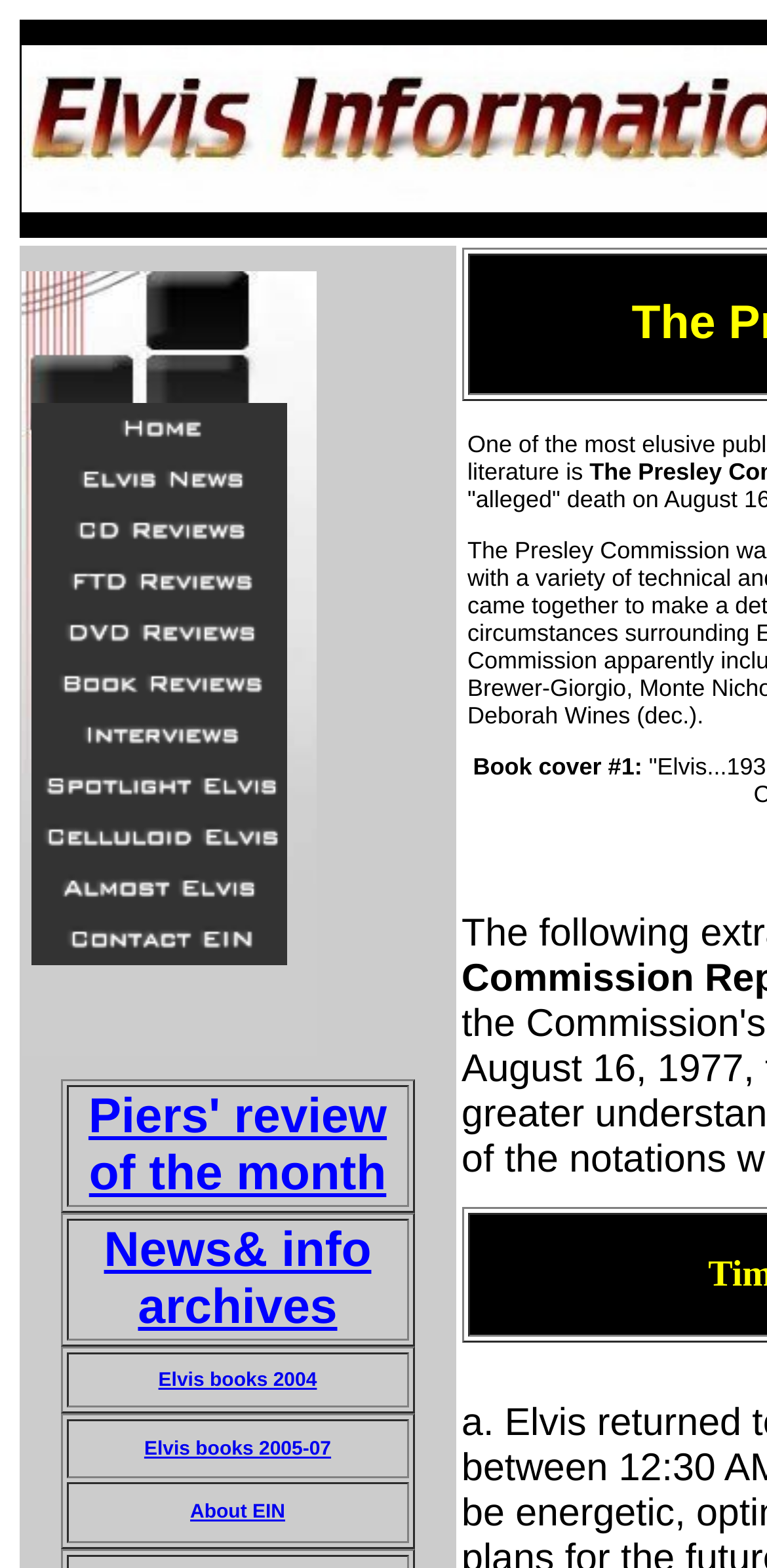Given the element description: "Piers' review of the month", predict the bounding box coordinates of the UI element it refers to, using four float numbers between 0 and 1, i.e., [left, top, right, bottom].

[0.115, 0.695, 0.504, 0.766]